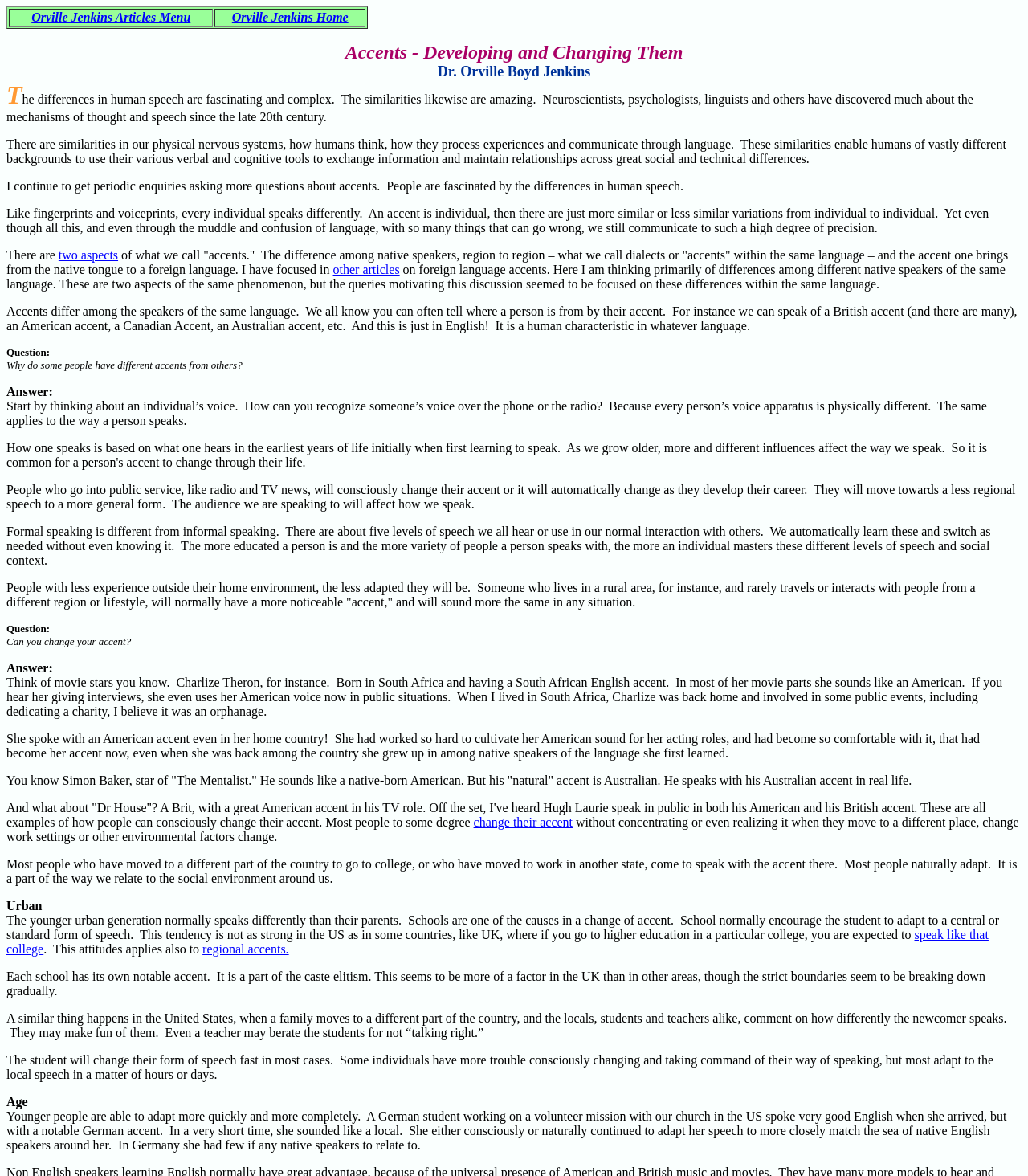What is the main topic of this webpage?
From the image, provide a succinct answer in one word or a short phrase.

Accents